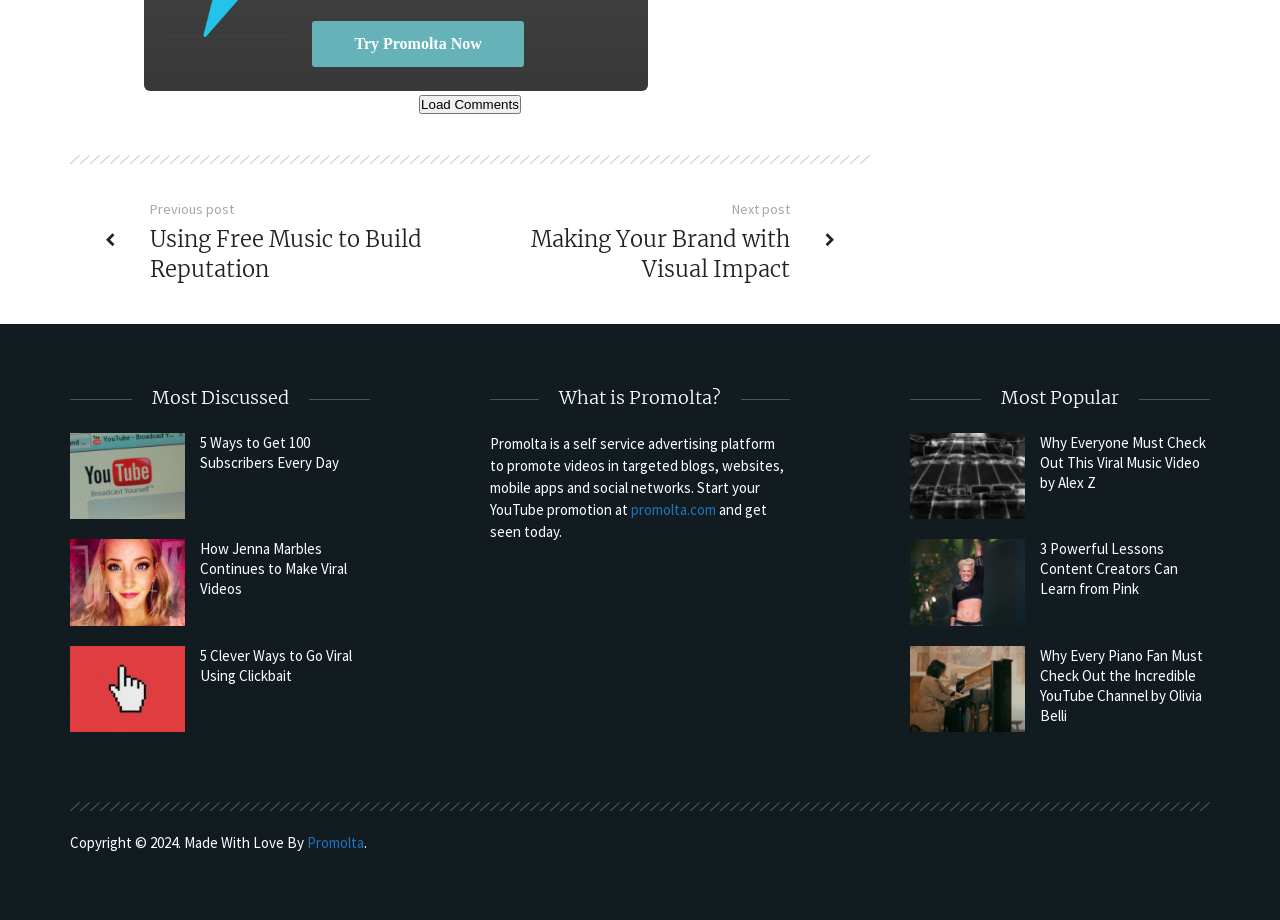Provide the bounding box coordinates of the HTML element this sentence describes: "Promolta". The bounding box coordinates consist of four float numbers between 0 and 1, i.e., [left, top, right, bottom].

[0.24, 0.905, 0.284, 0.926]